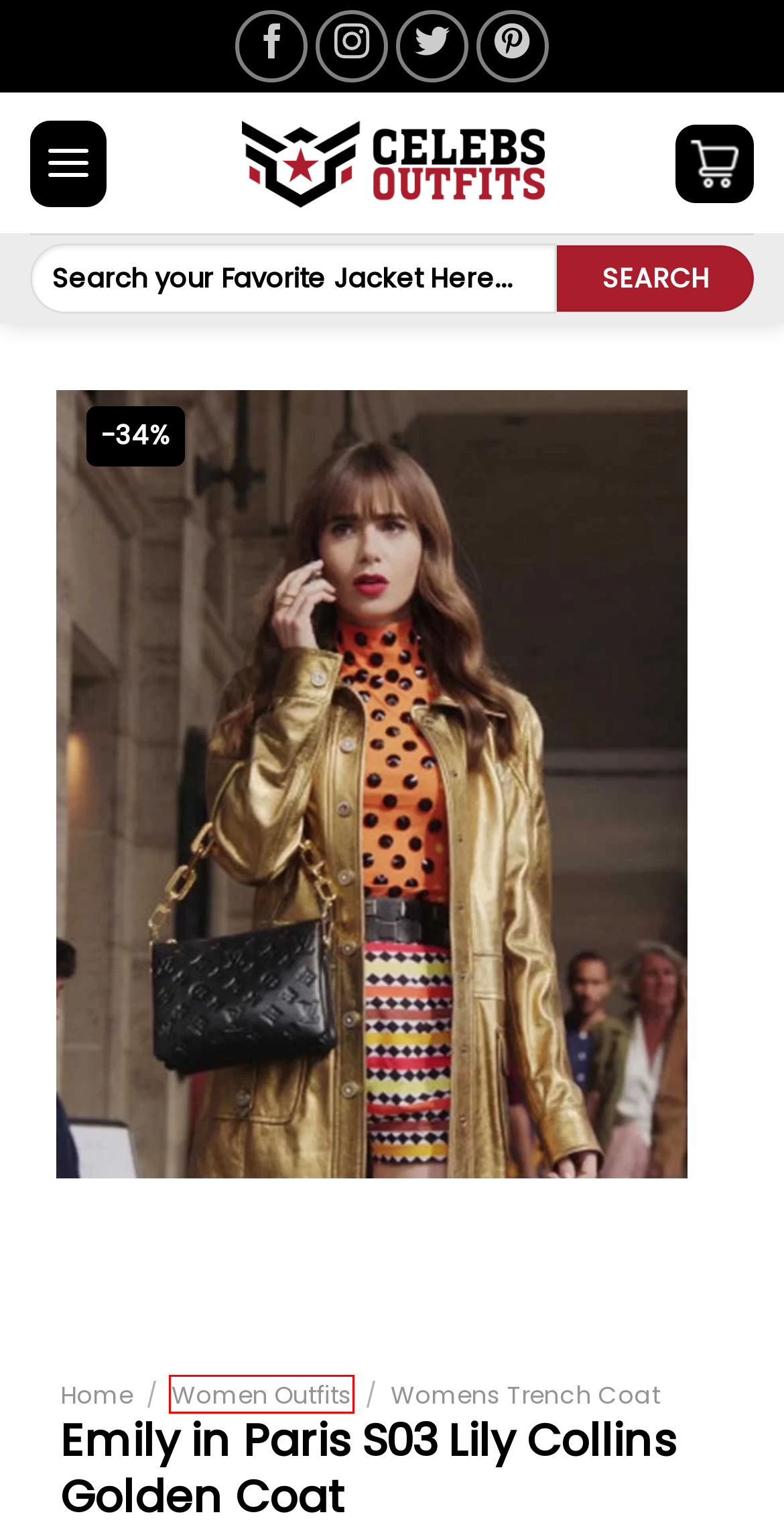You have a screenshot of a webpage with a red bounding box around an element. Choose the best matching webpage description that would appear after clicking the highlighted element. Here are the candidates:
A. Womens Trench Coat For Sale | Celebs Outfits
B. Be the Trend Setter with a Smart Womens Leather Jackets
C. Cart - Celebs Outfits
D. Anders Holm Monarch Legacy of Monsters Jacket
E. Hannu Mikkola Race for Glory White Racing Jumpsuit
F. Fast and Furious X 2023 Jason Momoa Black Printed Blazer
G. F9 The Fast Saga Tej Parker Brown Suede Jacket
H. Enhance Your Look With The Smart Jackets | Celebs Outfits

B